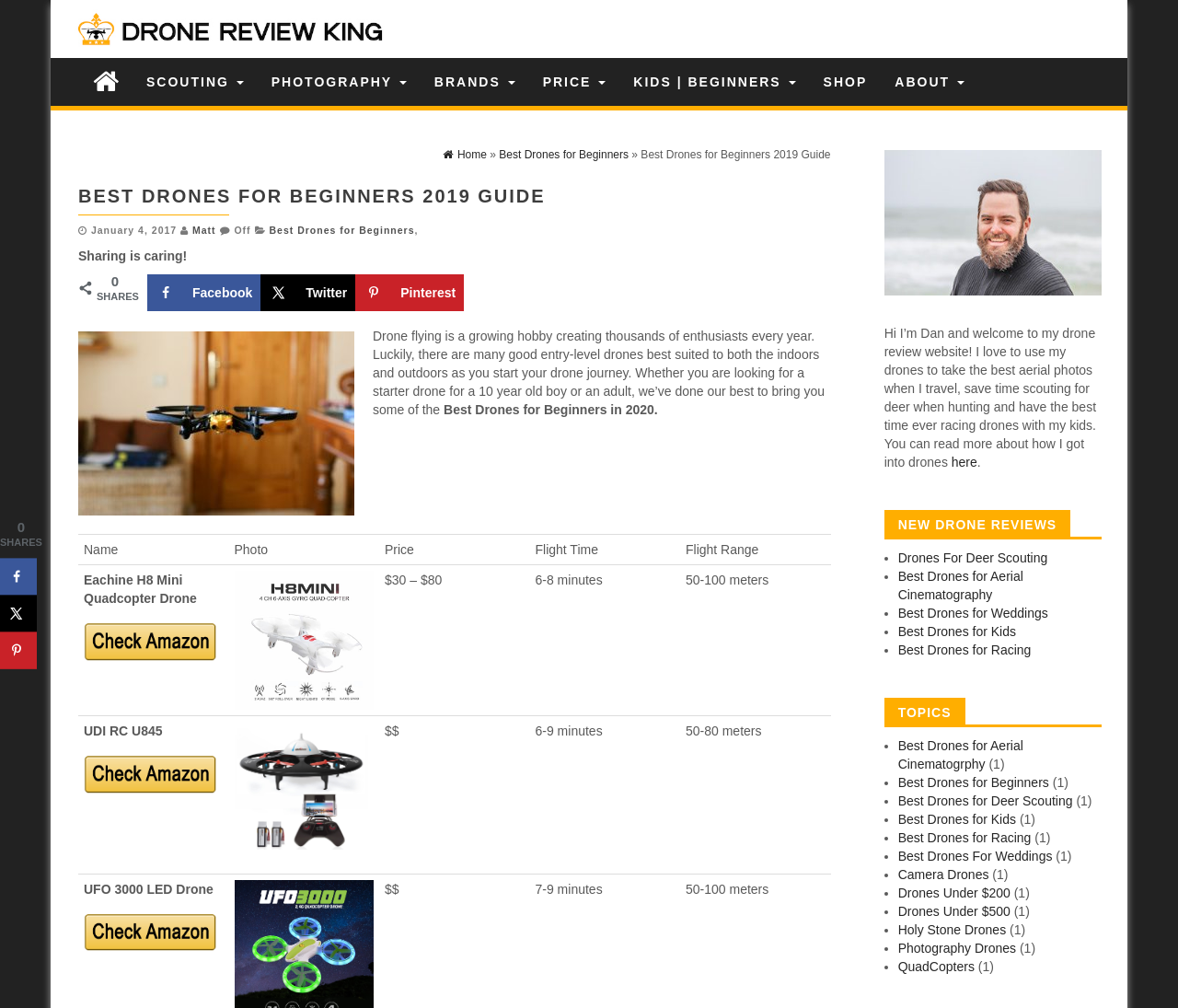Identify the text that serves as the heading for the webpage and generate it.

BEST DRONES FOR BEGINNERS 2019 GUIDE